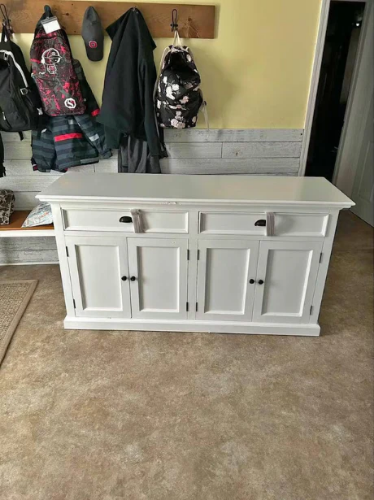Explain in detail what you see in the image.

This image features a stylish NovaSolo buffet, showcasing a clean, modern design. The buffet is predominantly white, providing a fresh and contemporary look that enhances the surrounding decor. It features a rectangular top surface suitable for serving or displaying items, while the front has two small drawers flanked by two larger cabinet doors, each equipped with sleek black knobs. The buffet is positioned against a backdrop that includes a coat rack with various hanging items, providing a glimpse into a practical and organized entryway or dining space. The flooring appears to be a subtle, textured beige, complementing the light-colored furniture, while natural light brightens the overall scene.